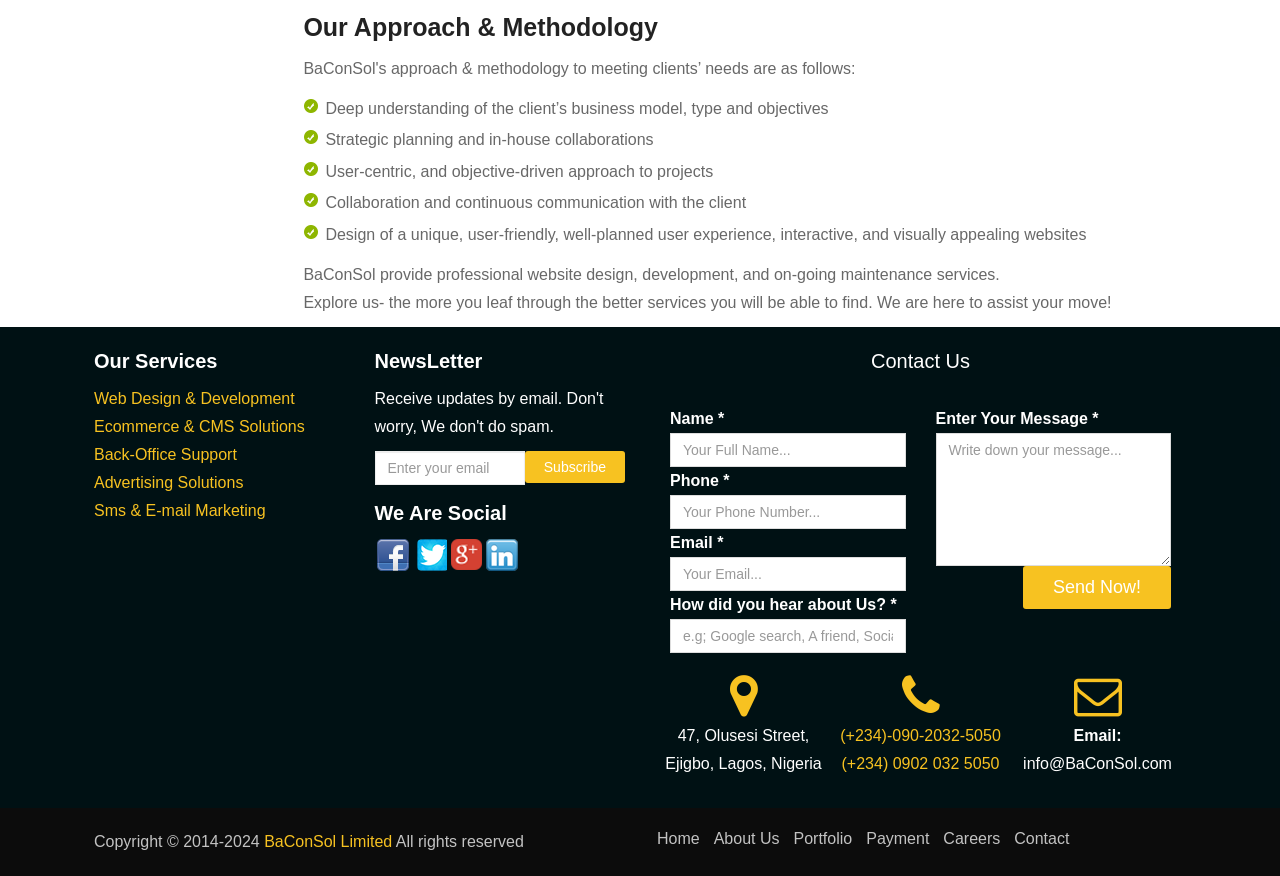Please specify the bounding box coordinates of the clickable section necessary to execute the following command: "Subscribe to the newsletter".

[0.293, 0.514, 0.41, 0.553]